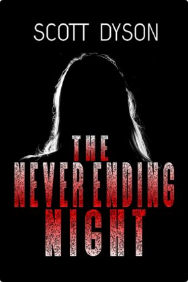Detail every visible element in the image extensively.

The image features the cover of "The Neverending Night," a book by Scott Dyson. The design is striking, set against a stark black background that amplifies the eerie and suspenseful tone of the title. Bold red text draws the eye to the title, which is presented in a dramatic font, suggesting themes of horror and intrigue. At the top, the author's name, Scott Dyson, is displayed in white, contrasting sharply with the dark backdrop. The overall composition effectively captures the essence of a gripping horror narrative, enticing readers with its ominous imagery and bold typography.